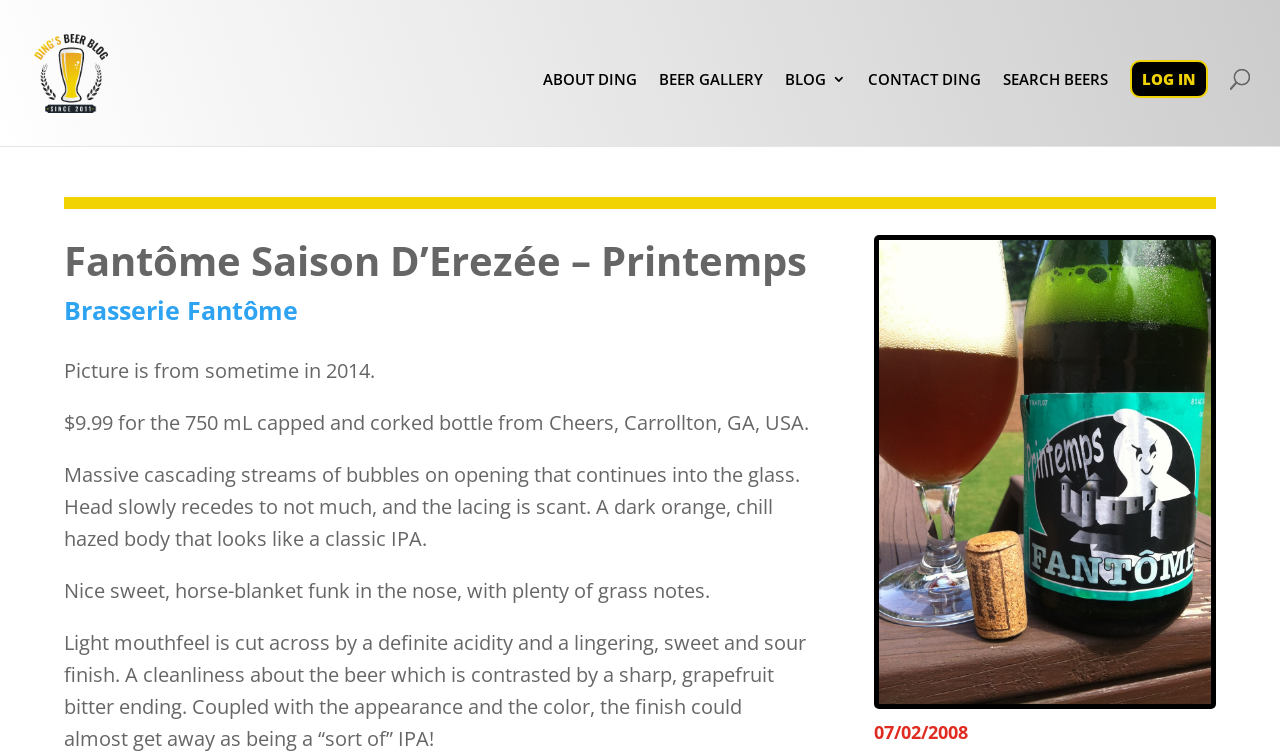Find the bounding box coordinates of the element's region that should be clicked in order to follow the given instruction: "log in to the blog". The coordinates should consist of four float numbers between 0 and 1, i.e., [left, top, right, bottom].

[0.883, 0.08, 0.944, 0.13]